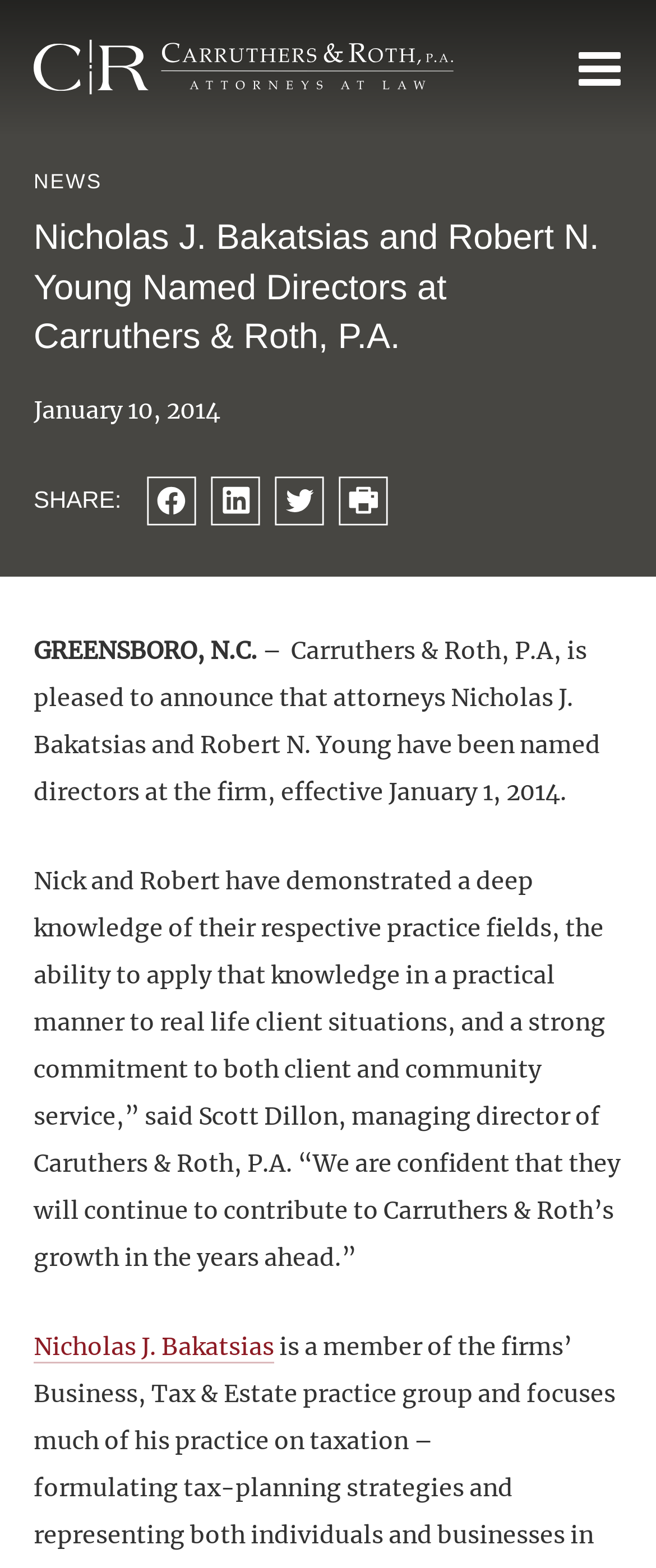How many attorneys are named directors at Carruthers & Roth, P.A.?
Using the image as a reference, deliver a detailed and thorough answer to the question.

I counted the number of attorneys mentioned in the news who are named directors at Carruthers & Roth, P.A., which are Nicholas J. Bakatsias and Robert N. Young, so there are 2 attorneys named directors.